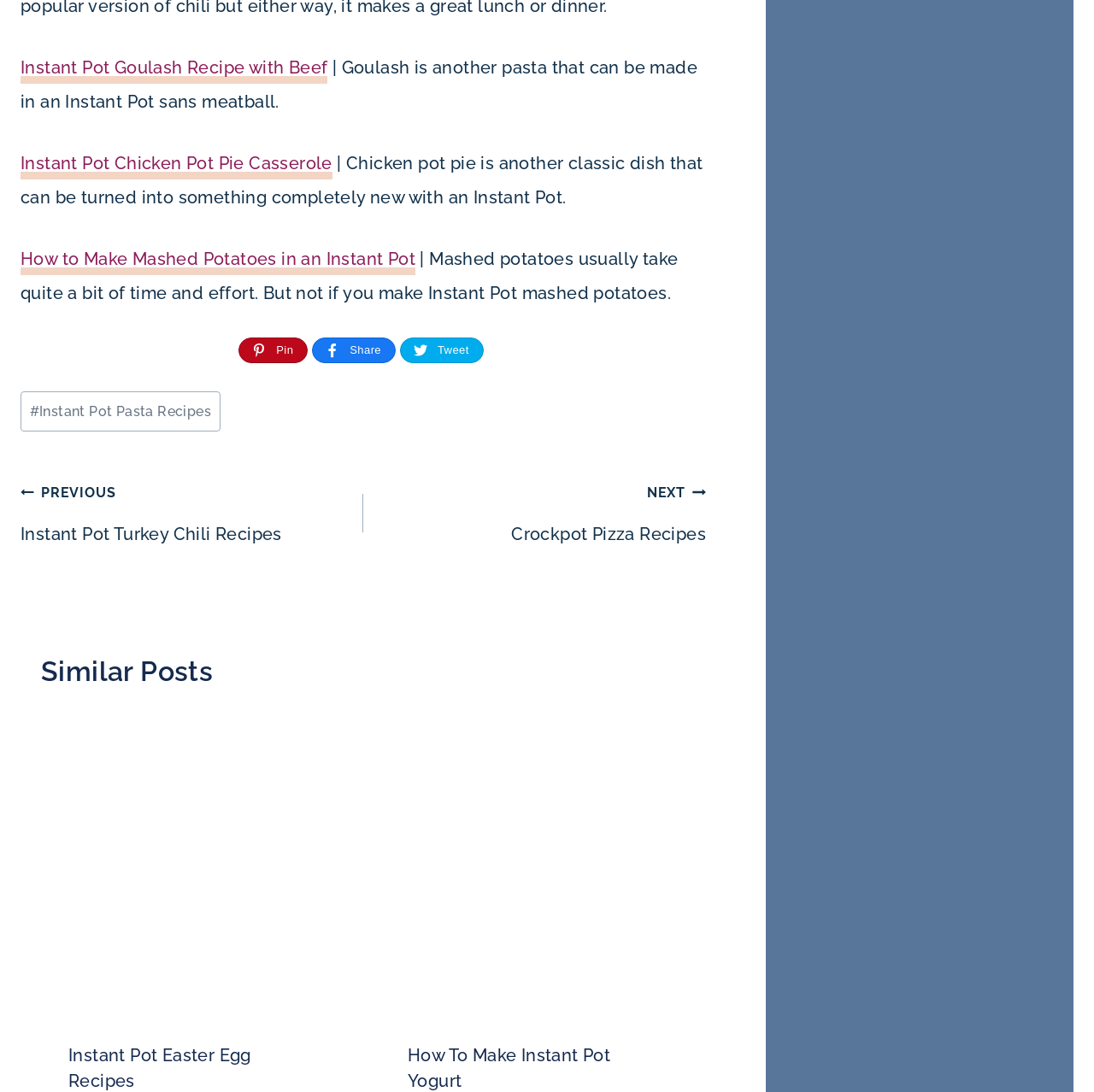Pinpoint the bounding box coordinates of the element to be clicked to execute the instruction: "Explore the Instant Pot Easter Egg Recipes".

[0.038, 0.65, 0.316, 0.929]